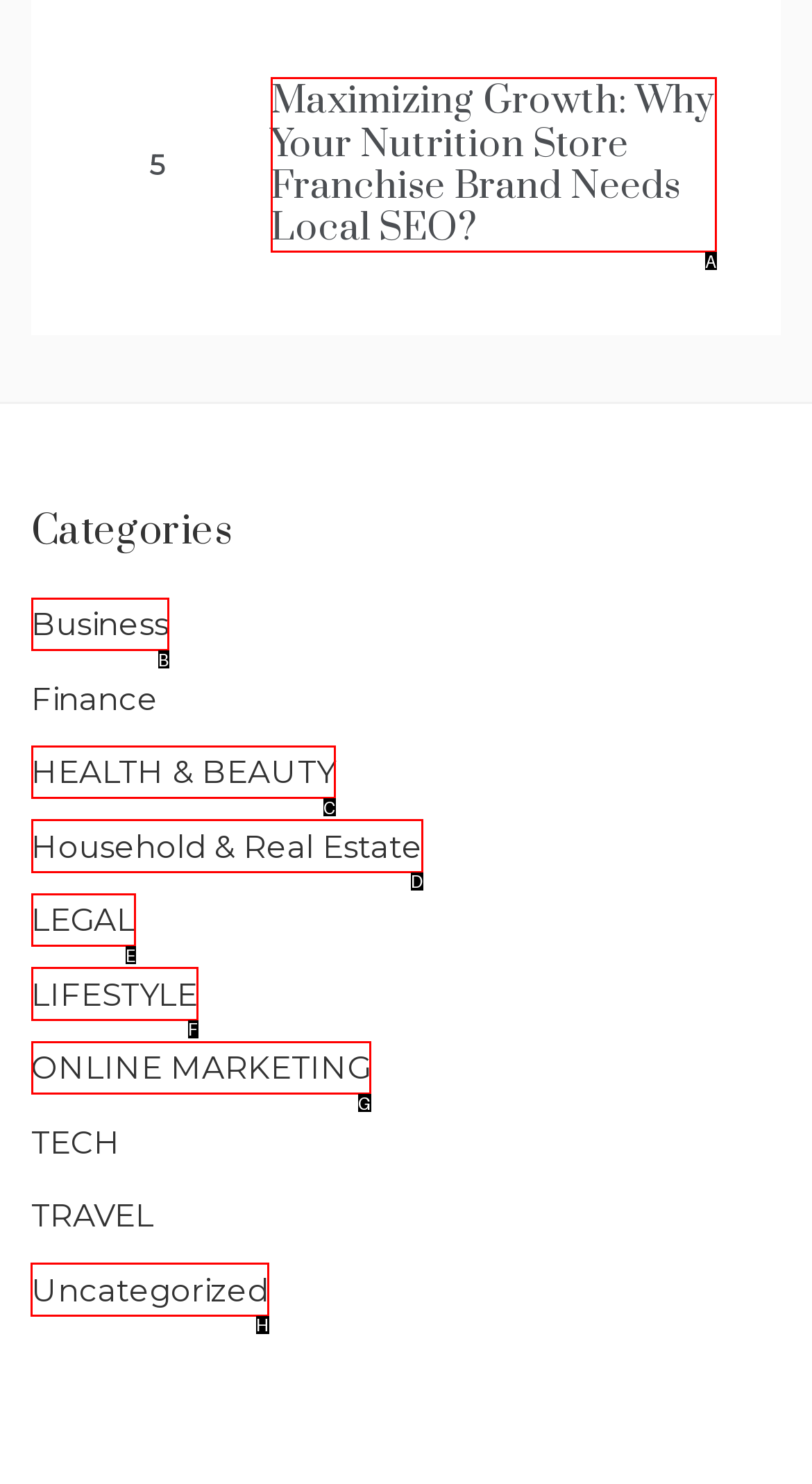Which option should I select to accomplish the task: view the Uncategorized category? Respond with the corresponding letter from the given choices.

H